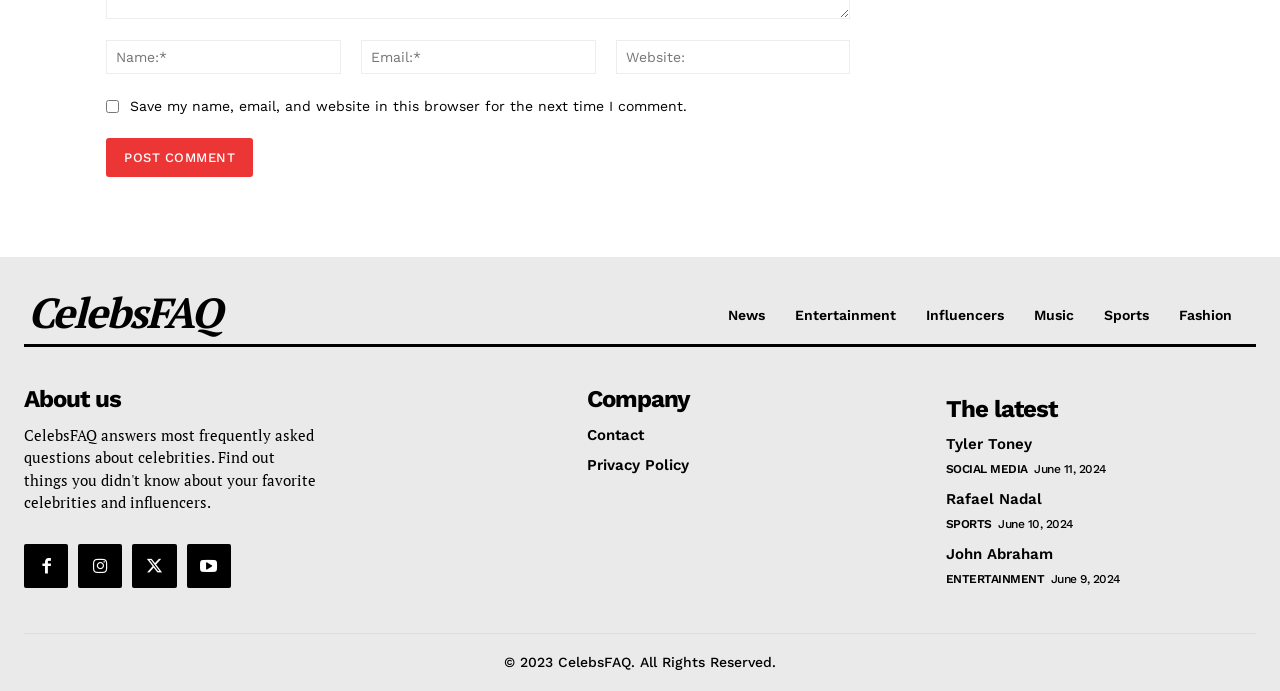Reply to the question below using a single word or brief phrase:
What is the latest news about Tyler Toney?

June 11, 2024